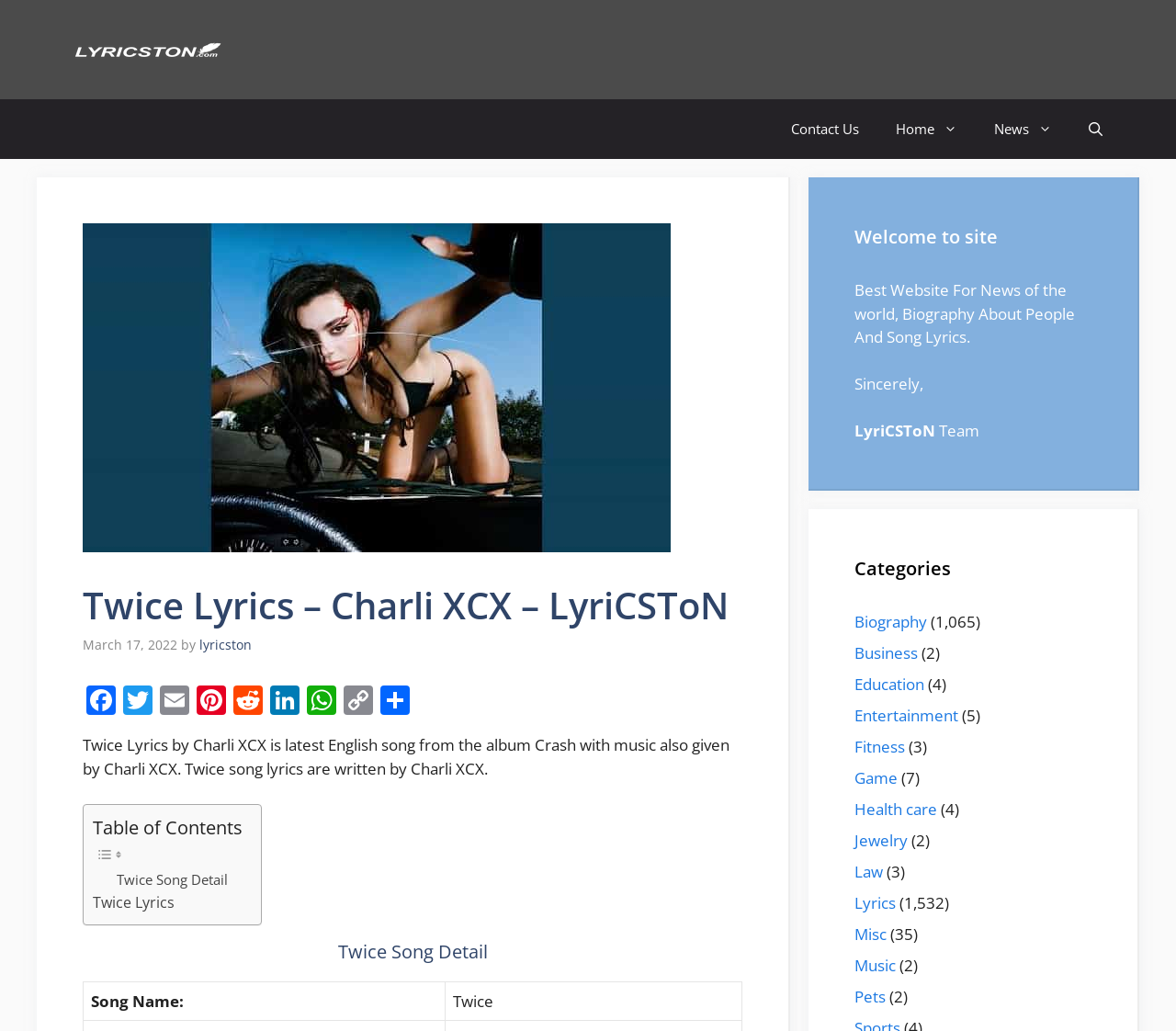Determine the bounding box coordinates of the element's region needed to click to follow the instruction: "Click the 'Like' button". Provide these coordinates as four float numbers between 0 and 1, formatted as [left, top, right, bottom].

None